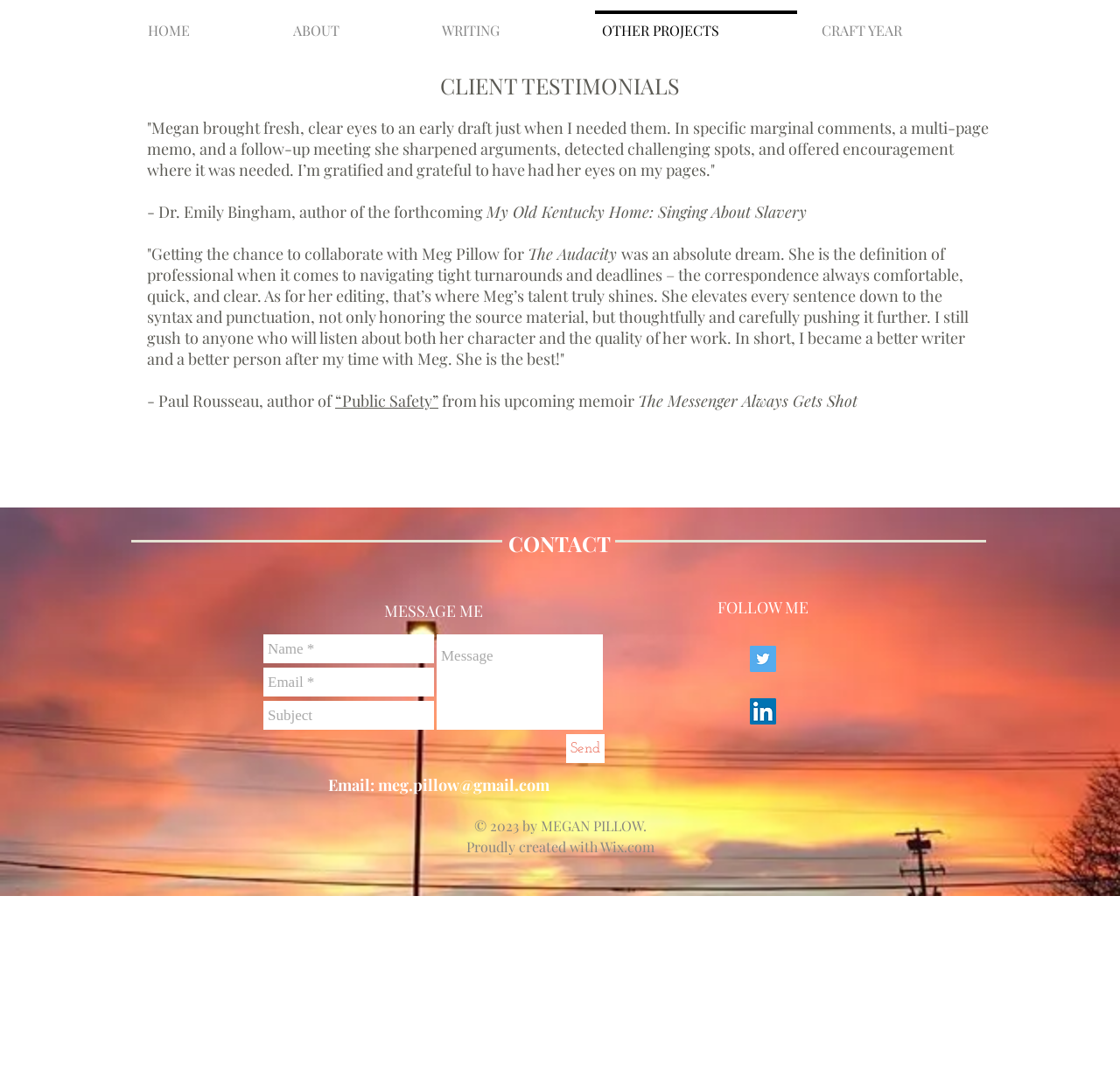Determine the coordinates of the bounding box for the clickable area needed to execute this instruction: "Click Twitter Social Icon".

[0.67, 0.603, 0.693, 0.628]